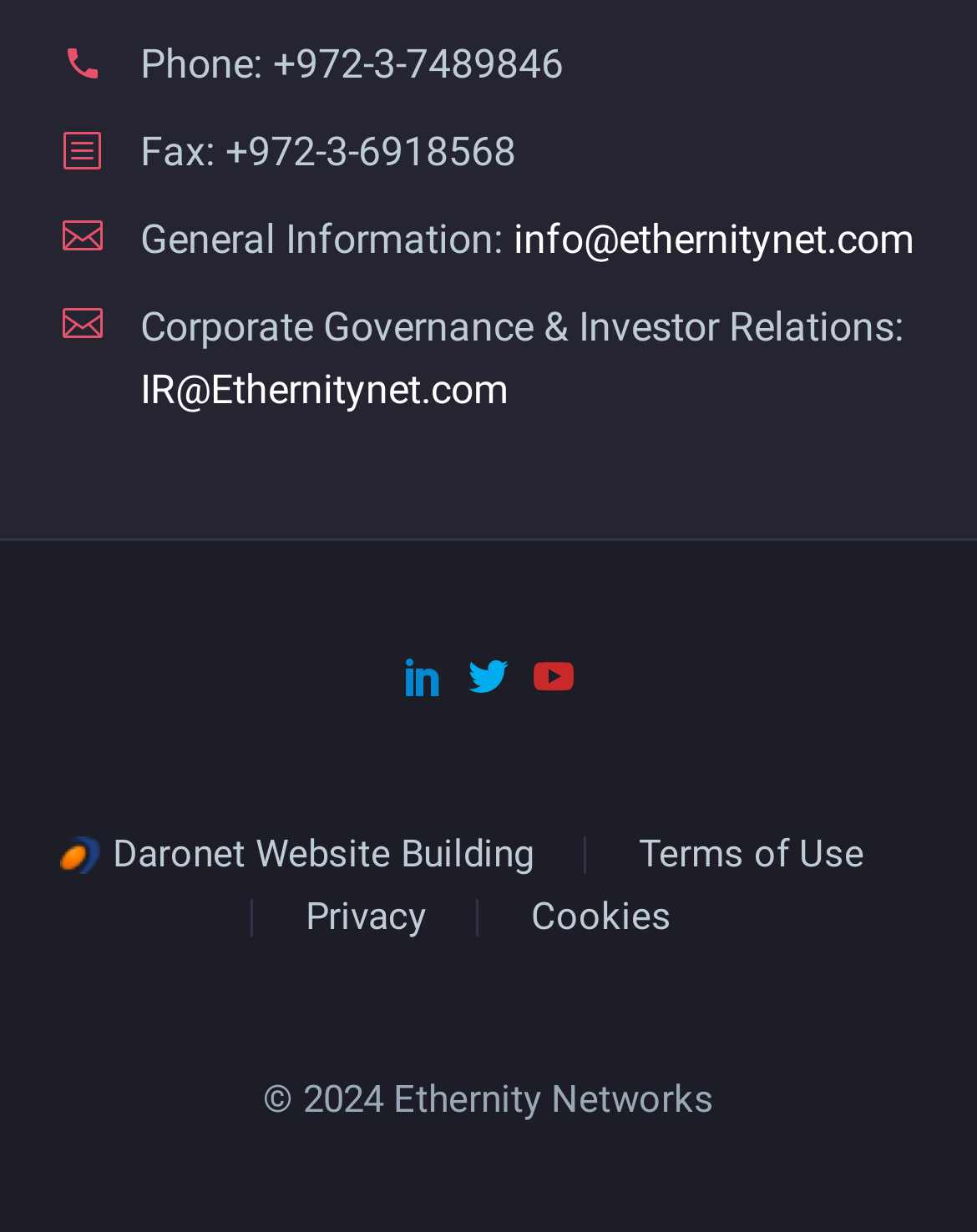How many social media links are there at the bottom of the webpage?
Refer to the screenshot and respond with a concise word or phrase.

3